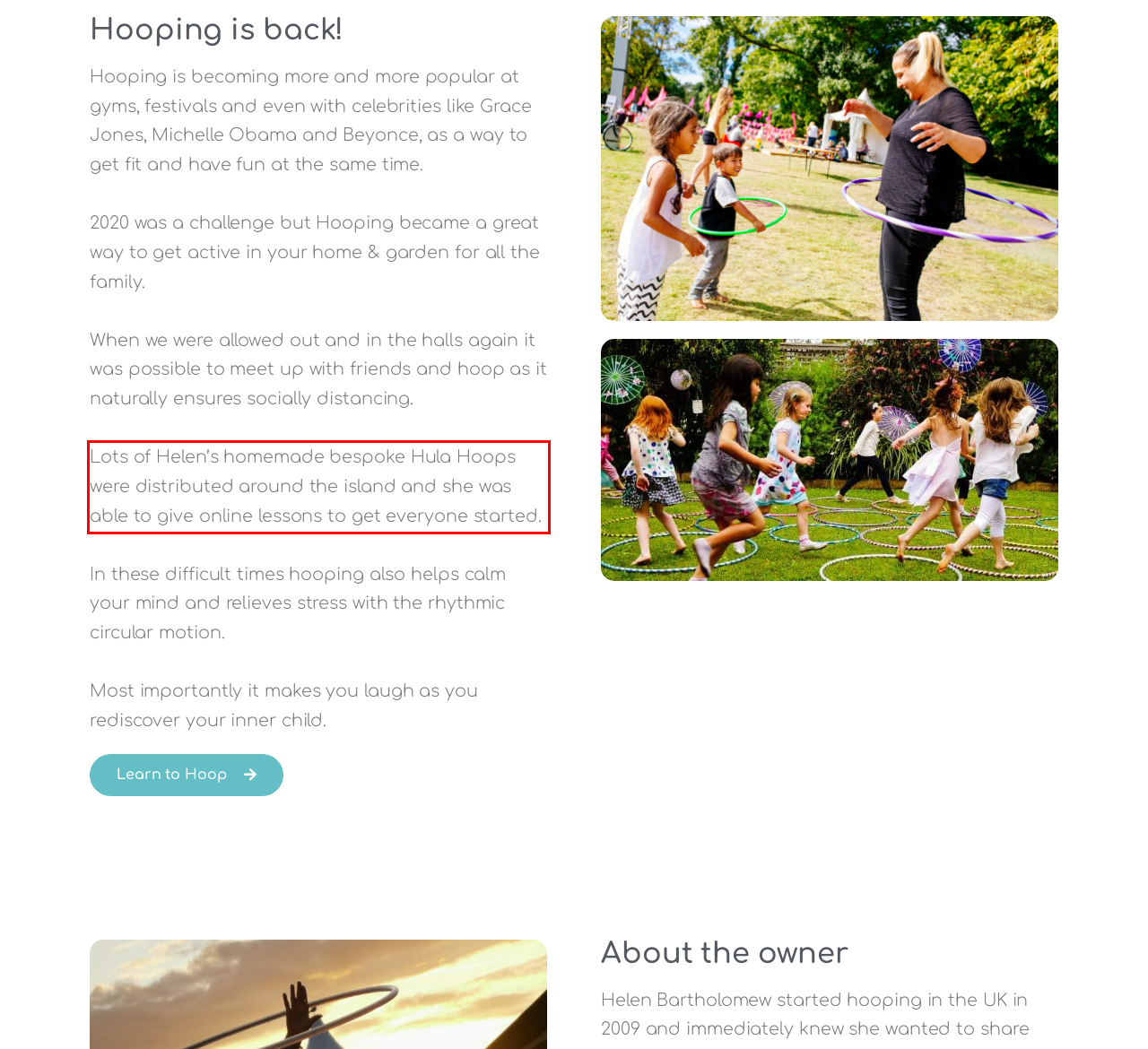There is a UI element on the webpage screenshot marked by a red bounding box. Extract and generate the text content from within this red box.

Lots of Helen’s homemade bespoke Hula Hoops were distributed around the island and she was able to give online lessons to get everyone started.